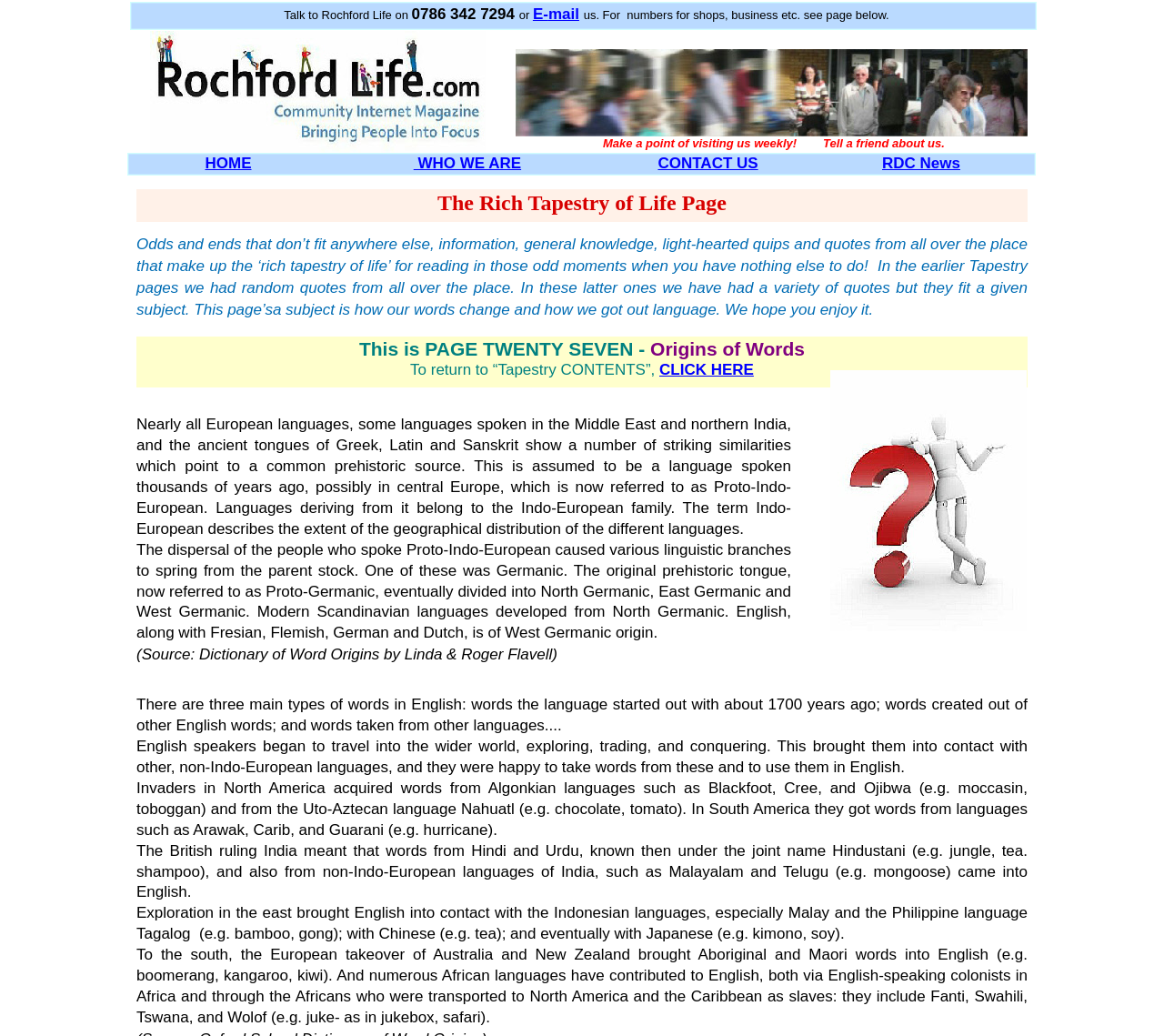What is the language family that English belongs to?
Using the visual information from the image, give a one-word or short-phrase answer.

Indo-European